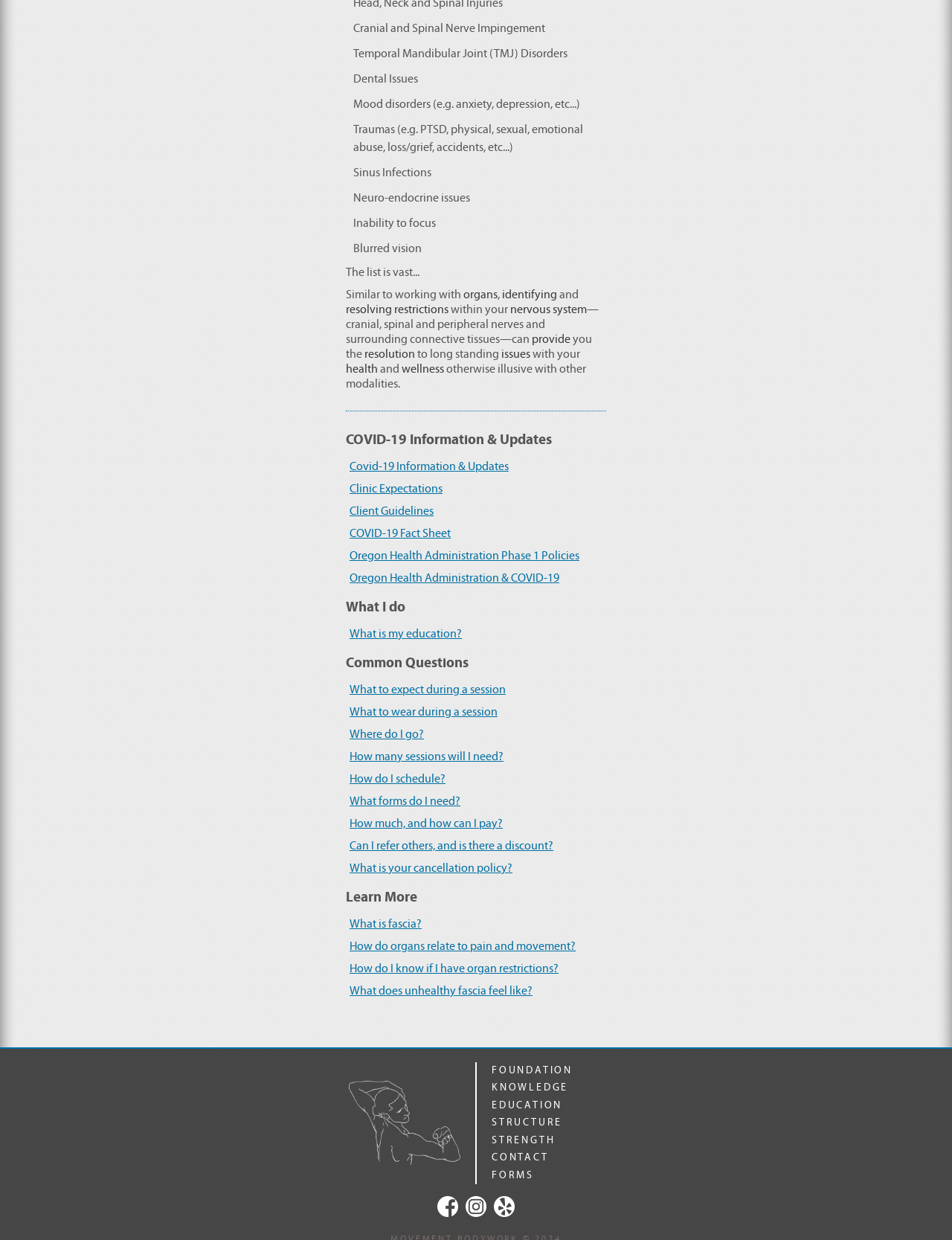What is the purpose of the 'Learn More' section?
Based on the visual content, answer with a single word or a brief phrase.

To provide additional information on fascia and organ restrictions